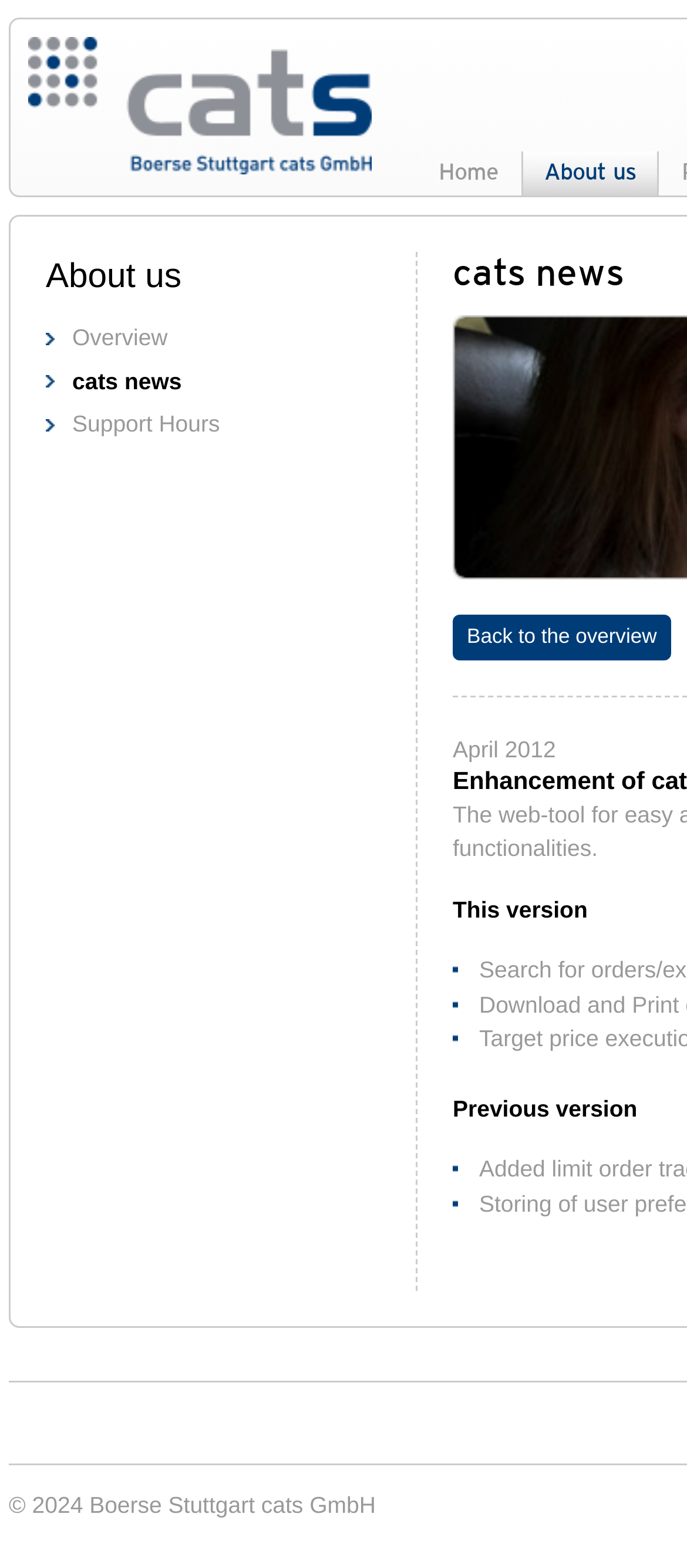What is the date mentioned on the webpage?
From the screenshot, provide a brief answer in one word or phrase.

April 2012